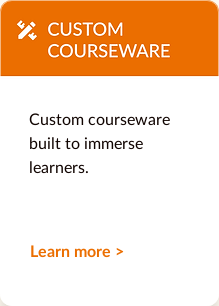What is the purpose of the 'Learn more >' prompt?
Use the information from the image to give a detailed answer to the question.

The caption explains that the secondary line 'Learn more >' invites viewers to explore further, which implies that the purpose of this prompt is to encourage interaction and provide a pathway to additional information.